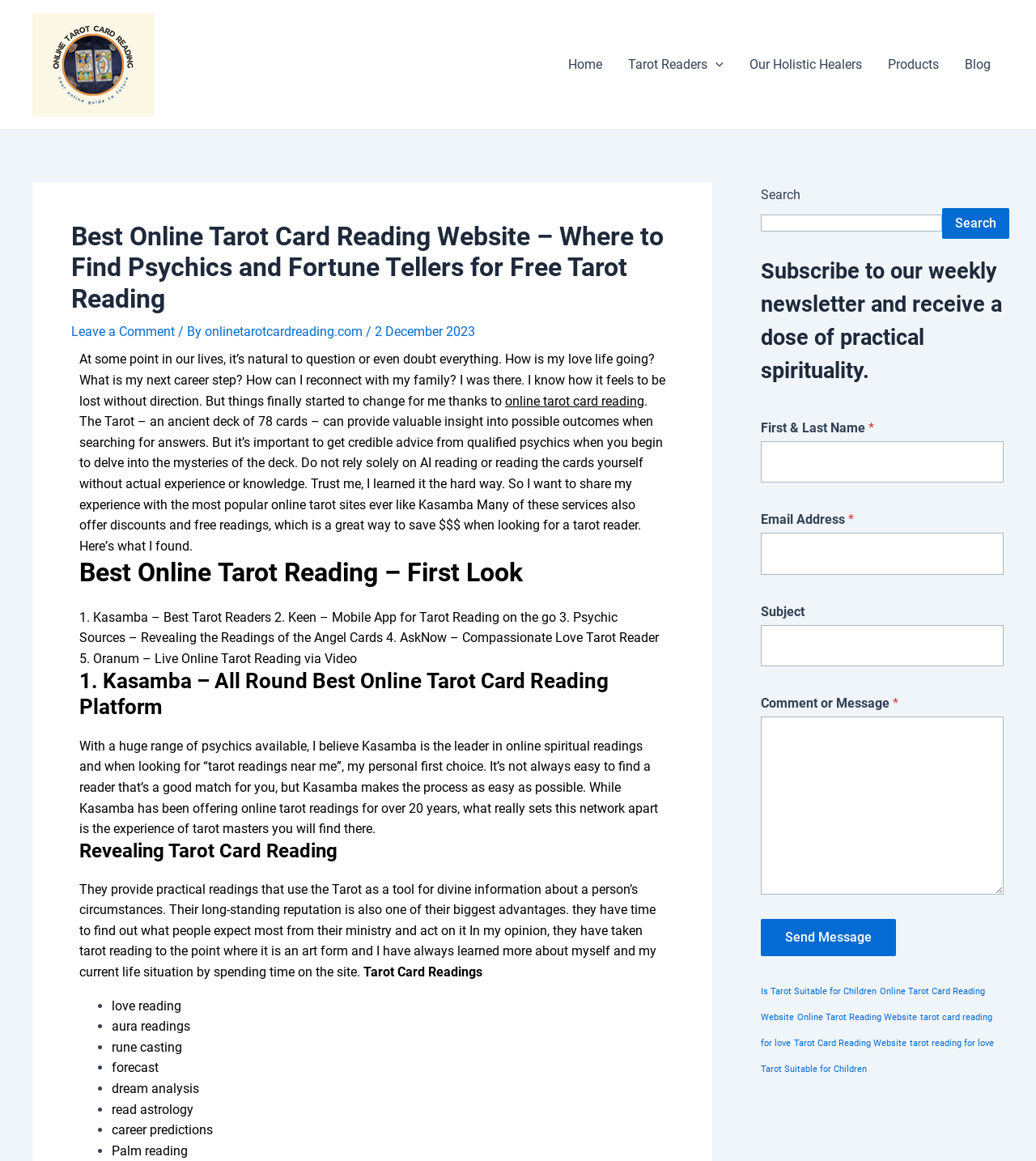Please determine the bounding box coordinates of the section I need to click to accomplish this instruction: "Send a message".

[0.734, 0.792, 0.865, 0.824]